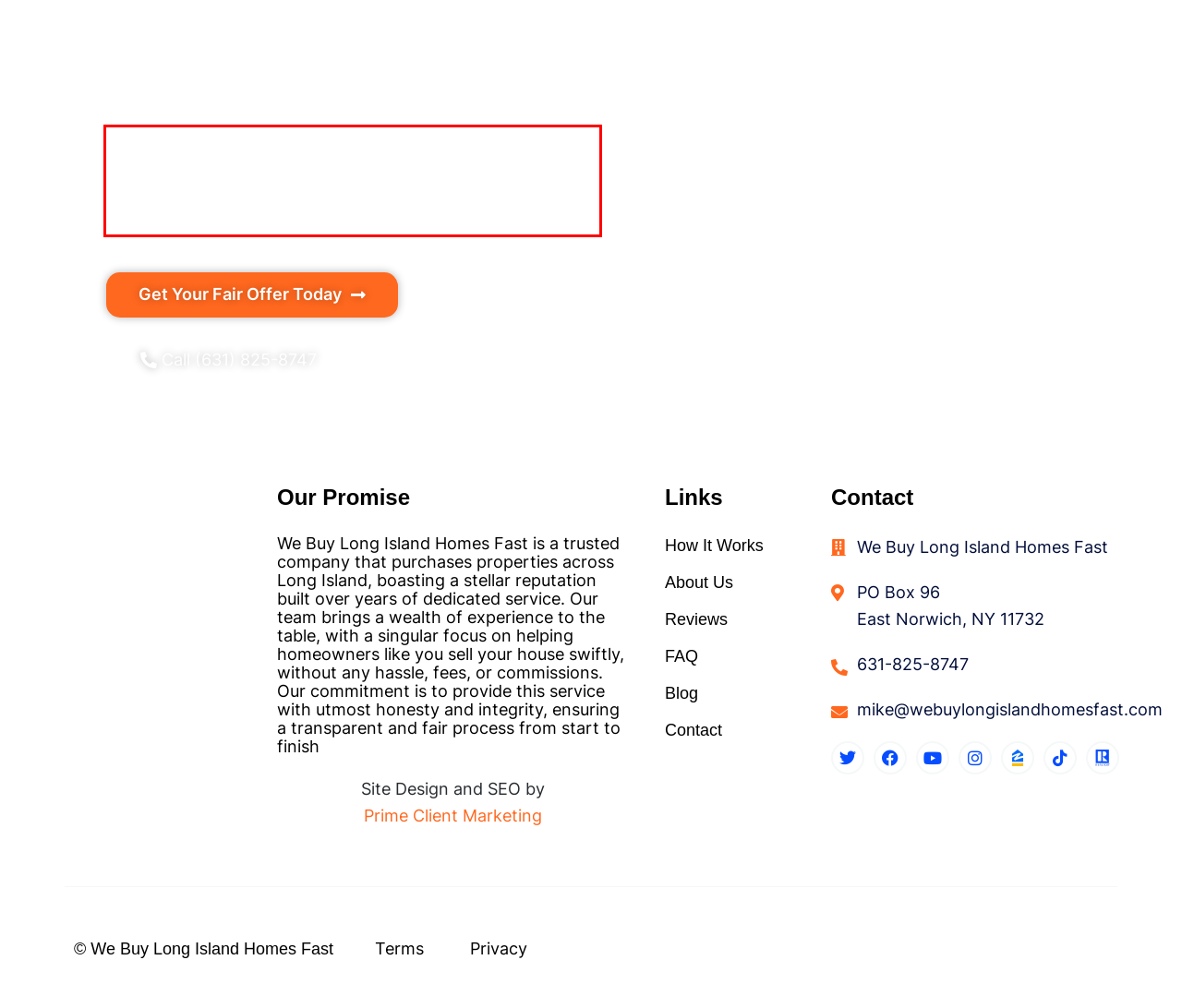Extract and provide the text found inside the red rectangle in the screenshot of the webpage.

Allow us to guide you through the process. Our expertise means your transaction will be easy and straightforward. Avoid the complications of selling through a realtor and sell directly to the actual cash buyer!